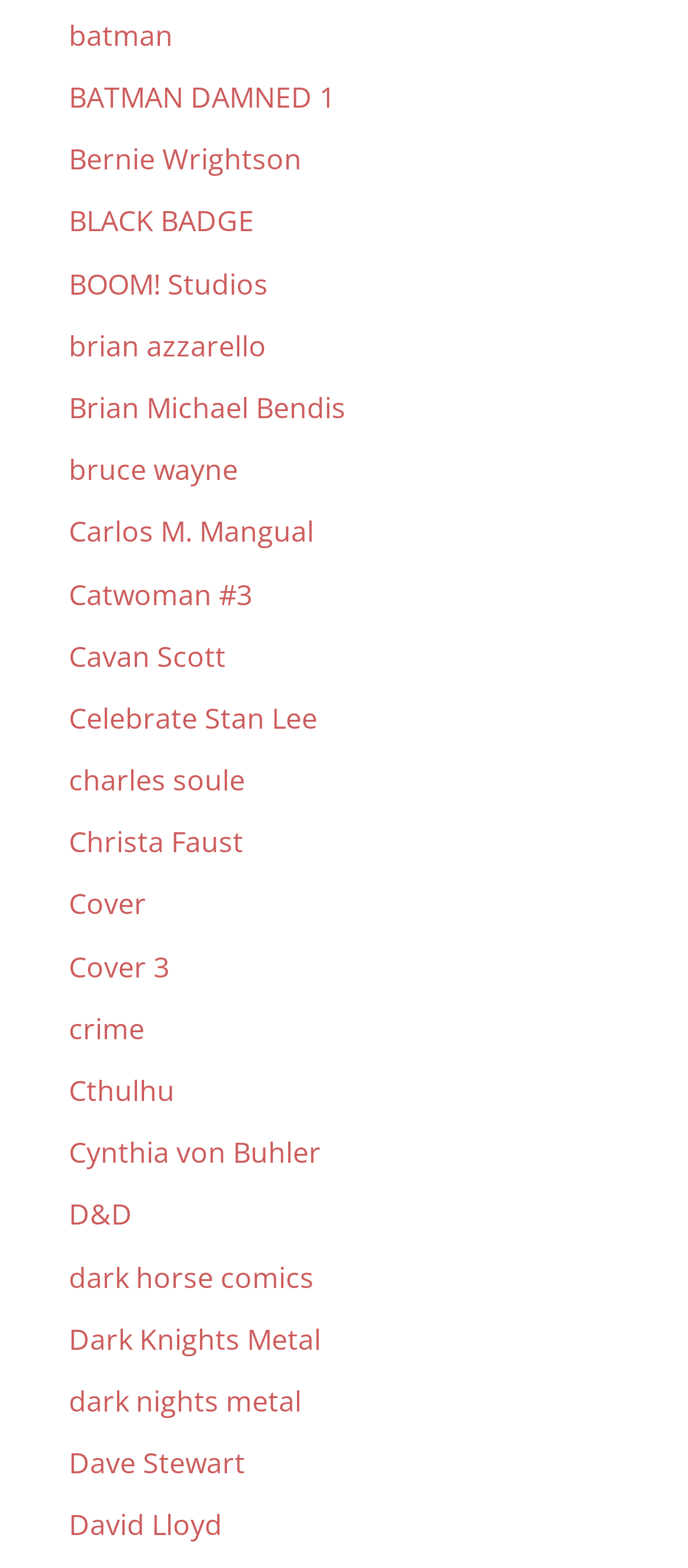Determine the bounding box coordinates of the target area to click to execute the following instruction: "Go to Hering Pharma's Facebook page."

None